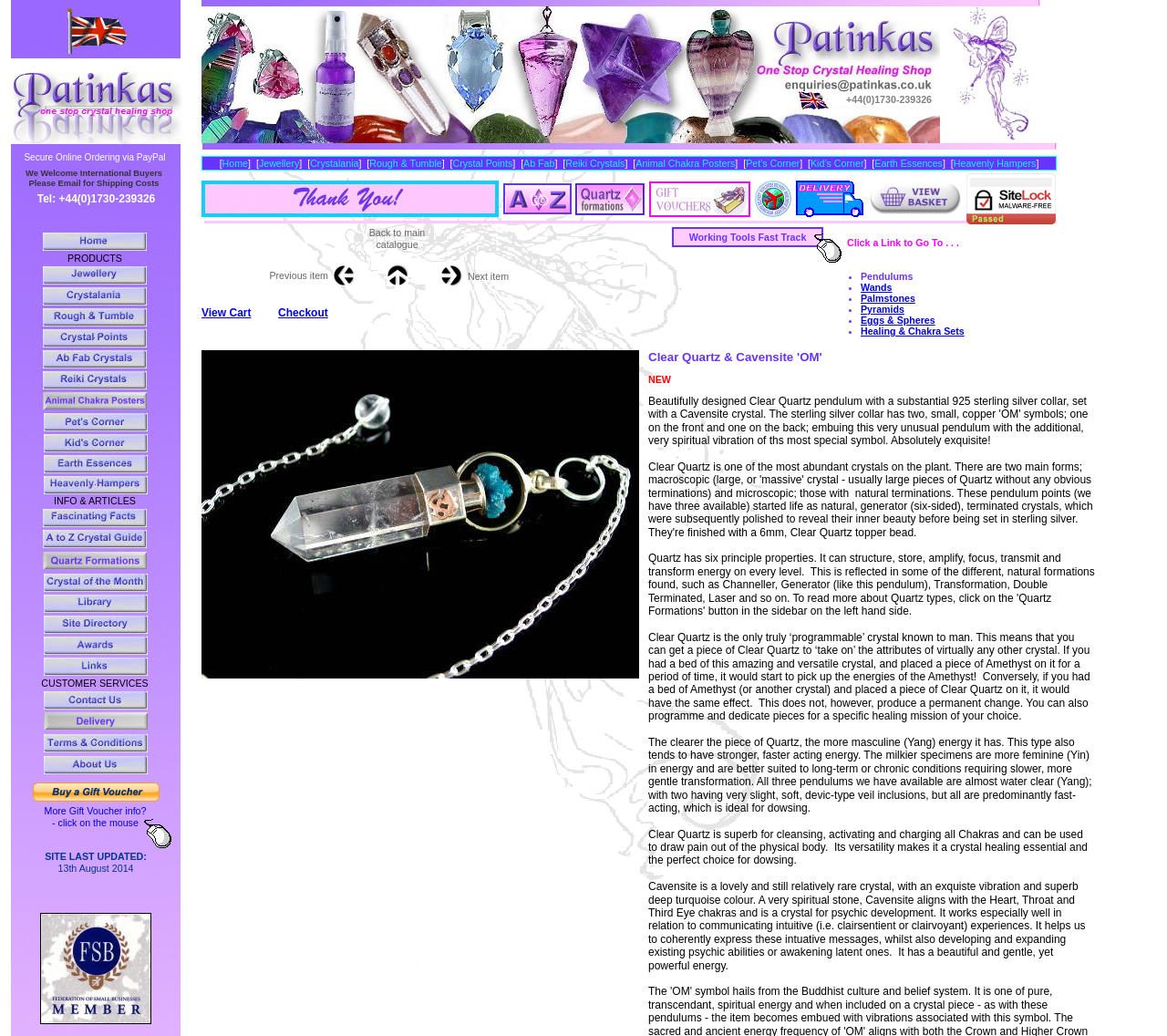Determine the bounding box coordinates of the UI element described below. Use the format (top-left x, top-left y, bottom-right x, bottom-right y) with floating point numbers between 0 and 1: Animal Chakra Posters

[0.545, 0.152, 0.63, 0.163]